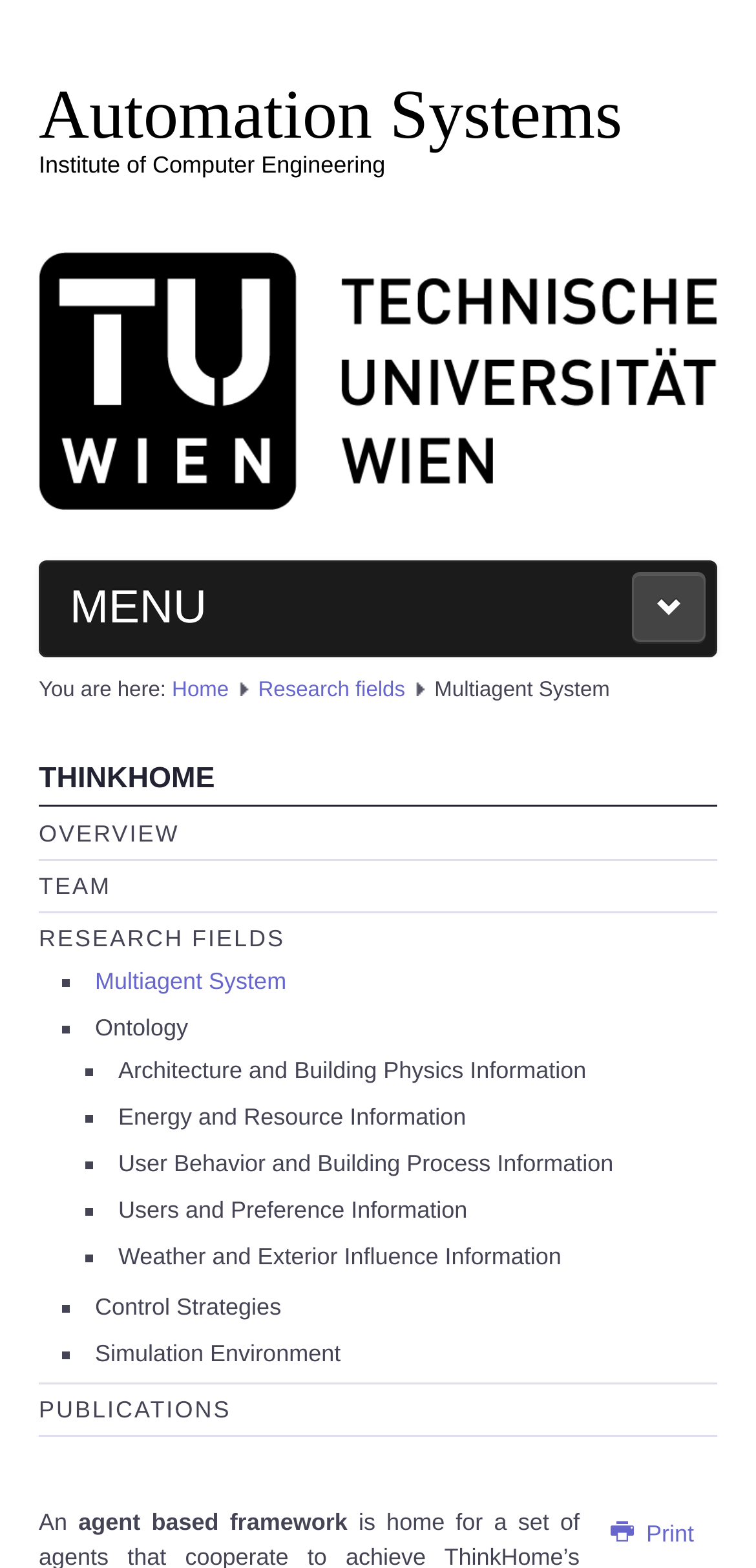Explain the webpage in detail, including its primary components.

The webpage is about the Multiagent System, which is part of the Automation Systems and Institute of Computer Engineering. At the top, there is a heading "Automation Systems" with a link to it, followed by the institute's name and a logo image. 

Below the logo, there is a menu section with the text "MENU" and several links to different pages, including "HOME", "PEOPLE", "TEACHING", "PROJECTS", "PUBLICATIONS", "REPORTS", "LABS", and "LIBRARY". 

To the right of the menu, there is a breadcrumb trail indicating the current location, with links to "Home", "Research fields", and "Multiagent System". 

Further down, there is a heading "THINKHOME" with links to "OVERVIEW", "TEAM", and "RESEARCH FIELDS". Below this, there is a list of research fields, each marked with a bullet point, including "Multiagent System", "Ontology", "Architecture and Building Physics Information", "Energy and Resource Information", "User Behavior and Building Process Information", "Users and Preference Information", "Weather and Exterior Influence Information", "Control Strategies", and "Simulation Environment". 

At the bottom of the page, there is a link to "PUBLICATIONS" and a "Print" button at the bottom right corner. The page also contains some descriptive text, including "An agent based framework".